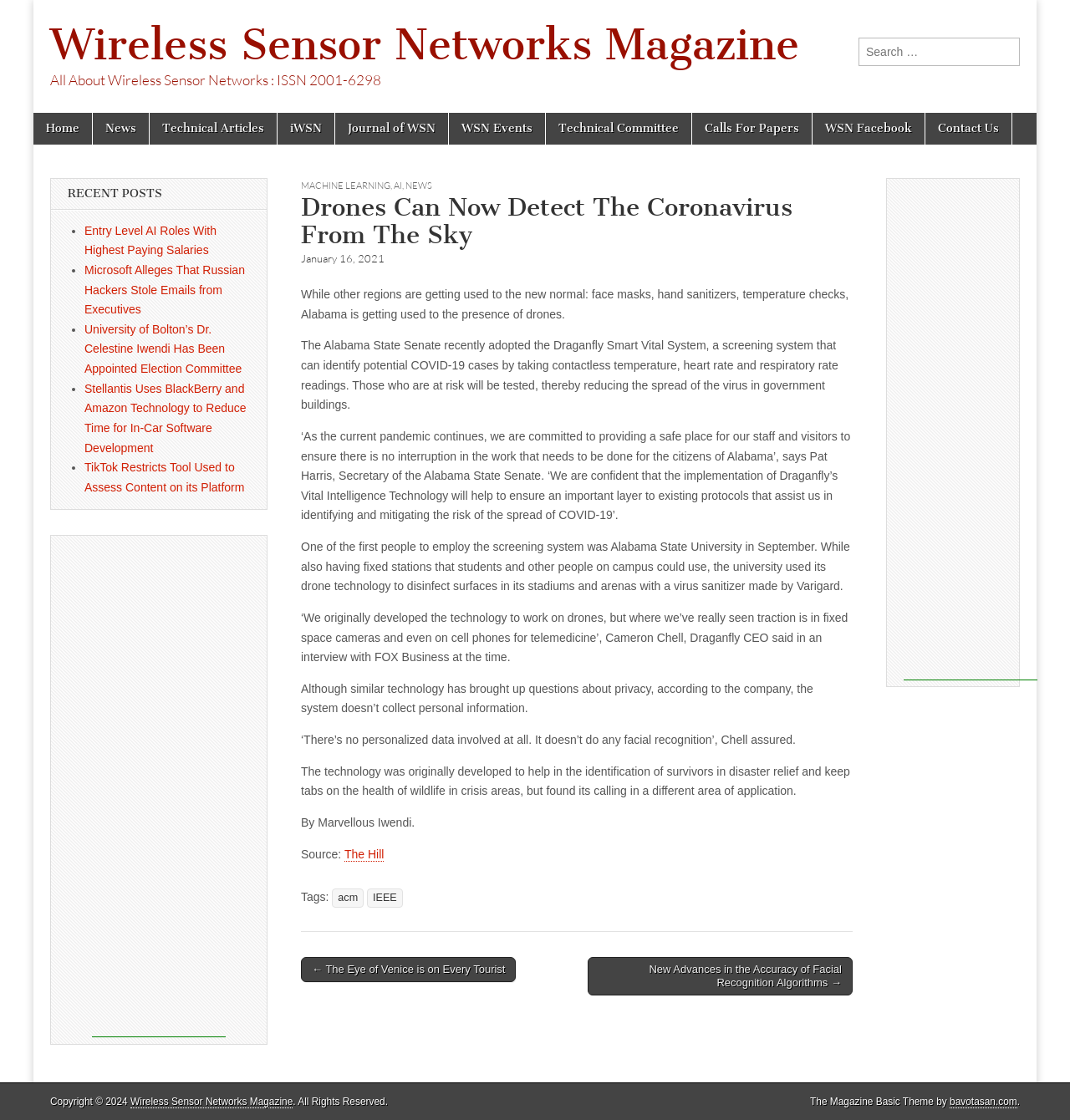Identify the bounding box for the UI element described as: "Wireless Sensor Networks Magazine". The coordinates should be four float numbers between 0 and 1, i.e., [left, top, right, bottom].

[0.047, 0.017, 0.747, 0.063]